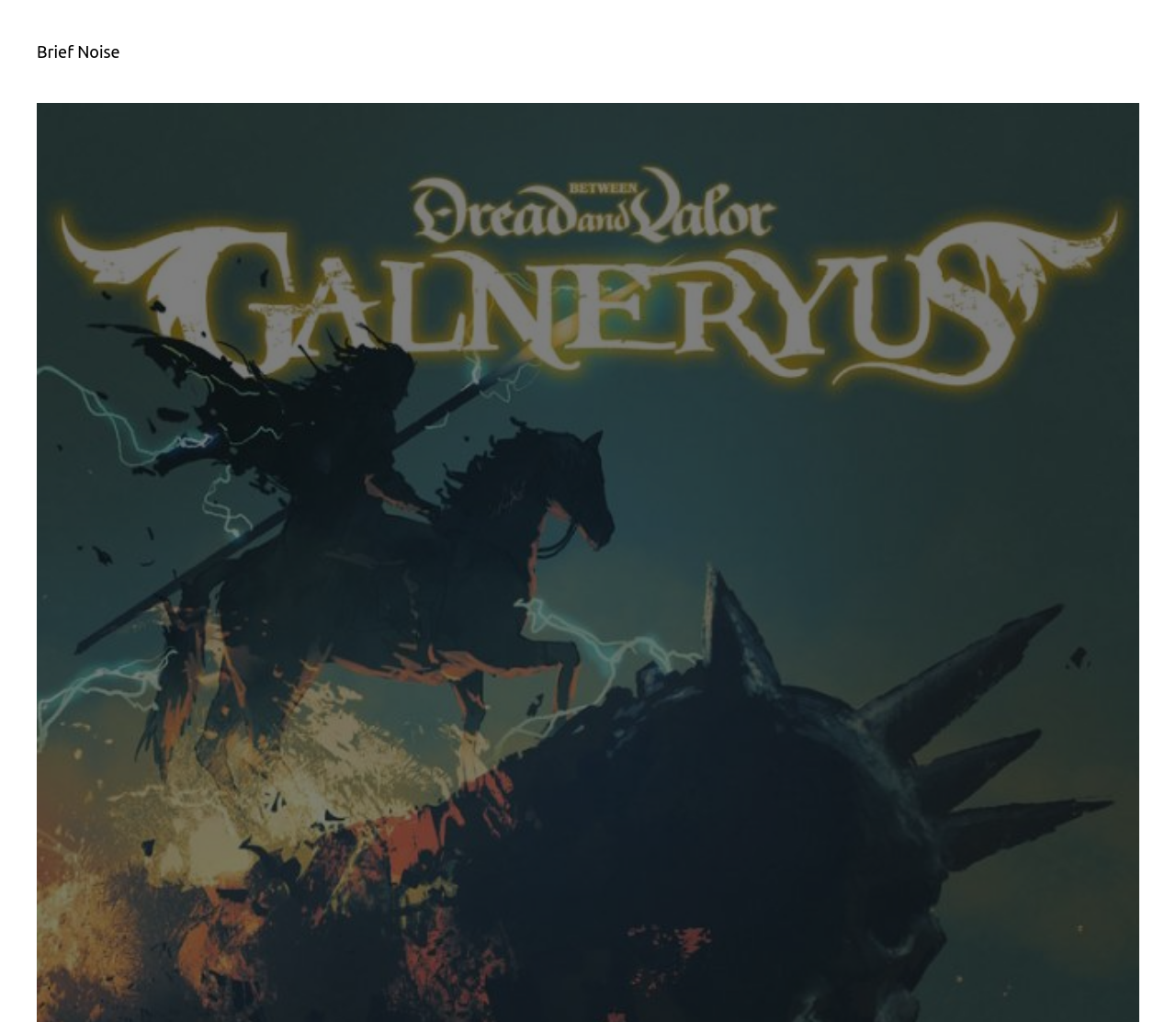Specify the bounding box coordinates (top-left x, top-left y, bottom-right x, bottom-right y) of the UI element in the screenshot that matches this description: Brief Noise

[0.031, 0.041, 0.102, 0.059]